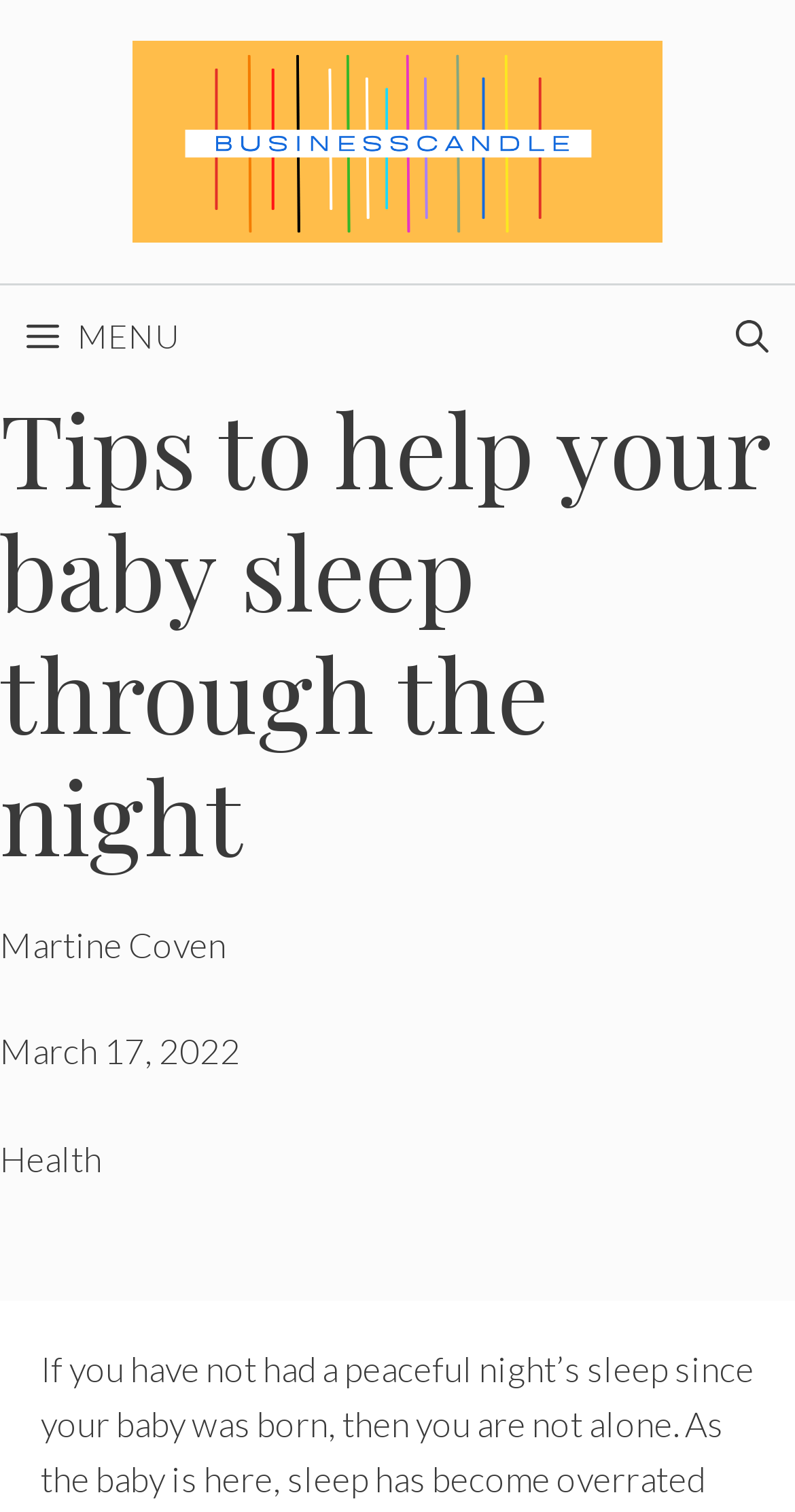Find and extract the text of the primary heading on the webpage.

Tips to help your baby sleep through the night